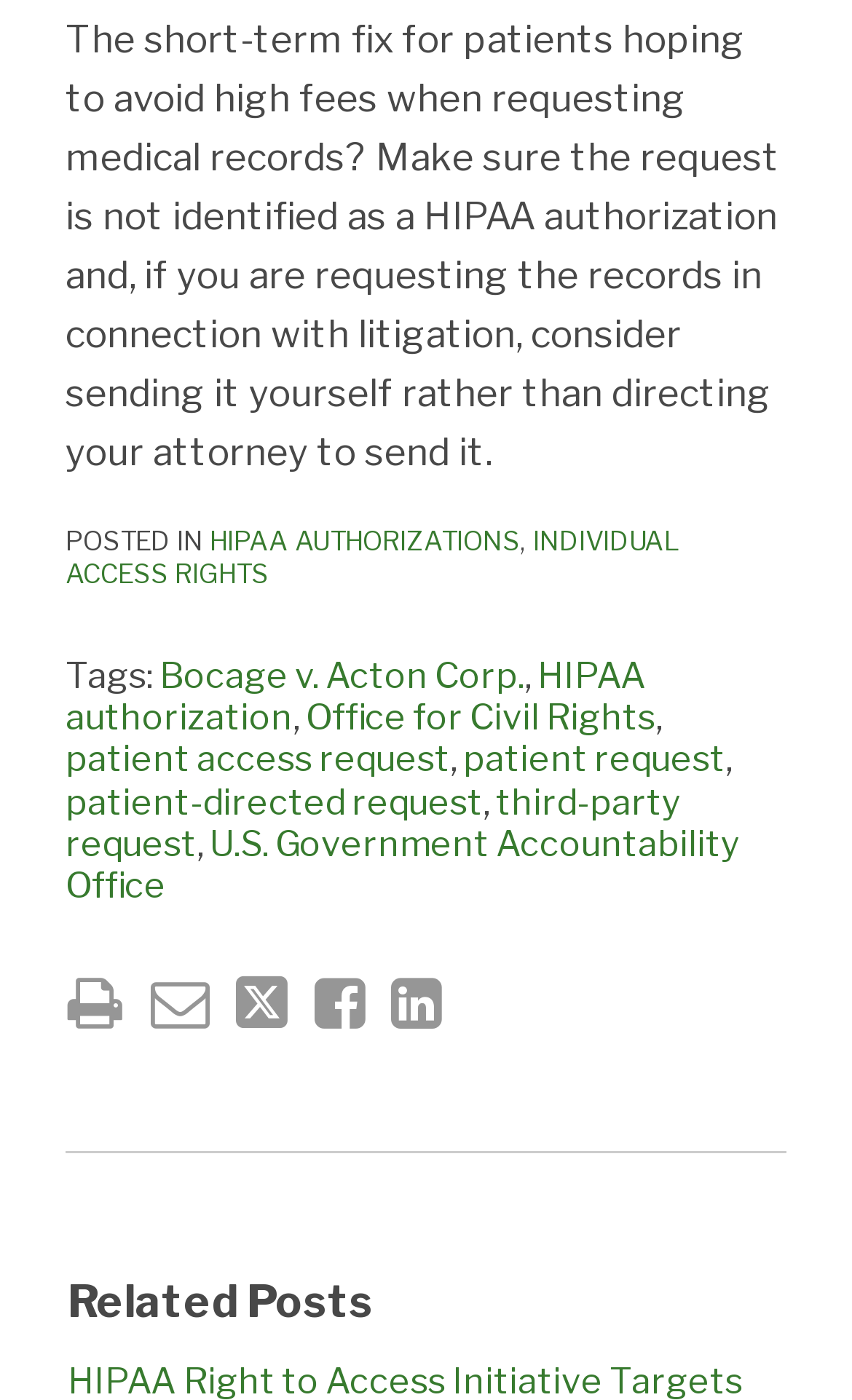Provide a brief response to the question using a single word or phrase: 
What is the topic of the article?

HIPAA authorization